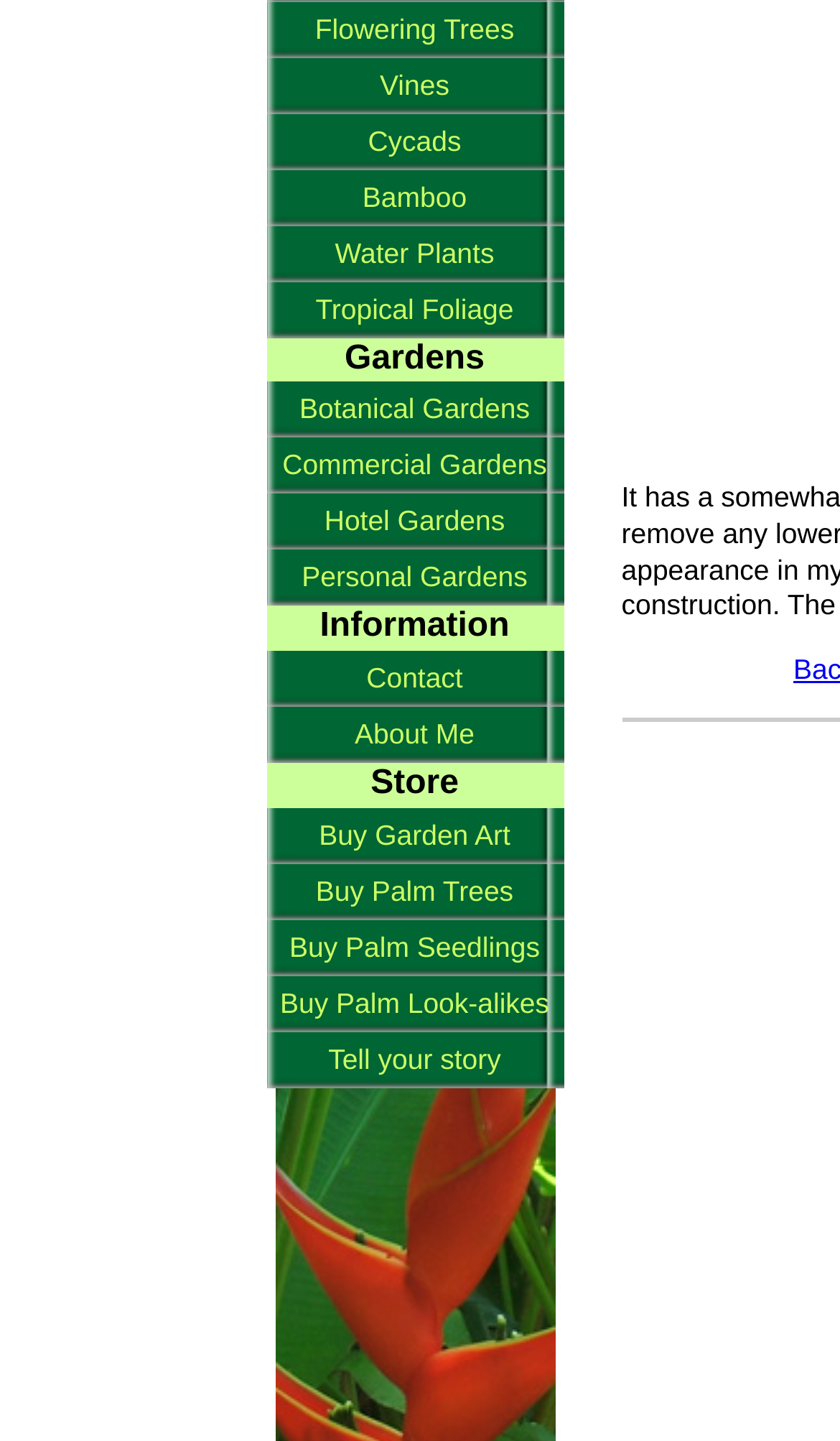Show the bounding box coordinates for the HTML element described as: "Hotel Gardens".

[0.317, 0.343, 0.671, 0.382]